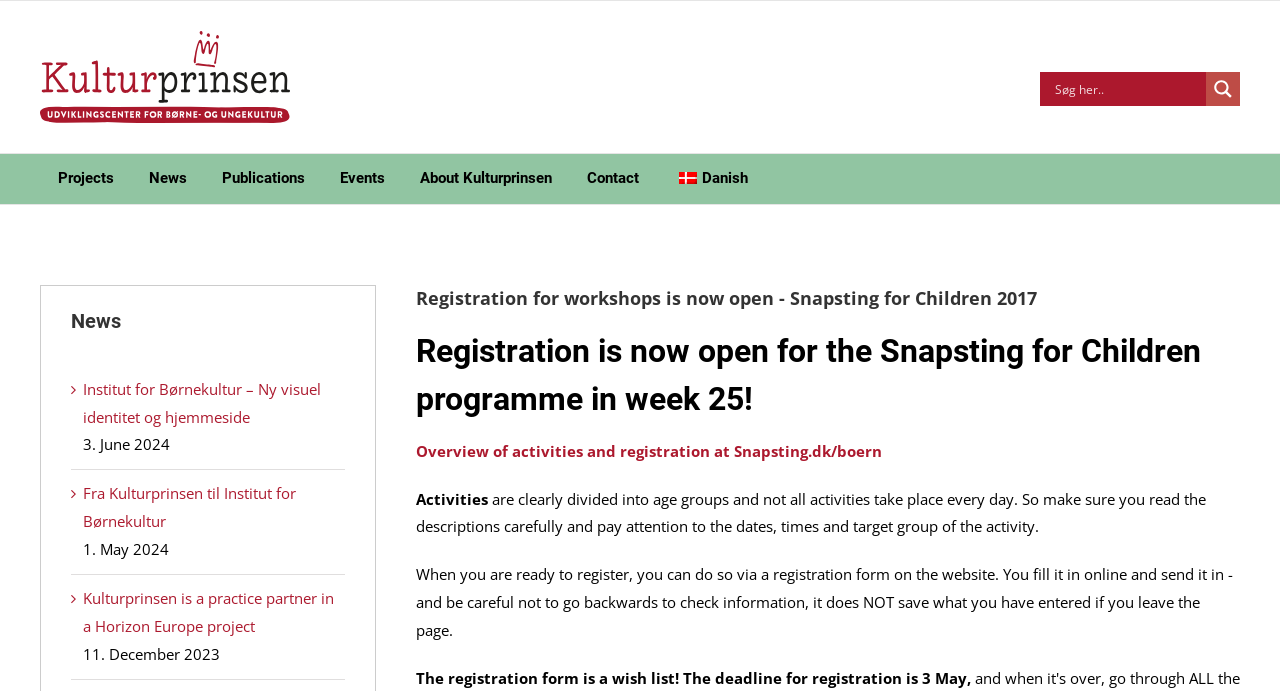What is the purpose of the registration form?
Could you answer the question in a detailed manner, providing as much information as possible?

The registration form is described as a 'wish list' in the webpage content, indicating that it is used to express interest in participating in the Snapsting for Children programme. The form allows users to select their preferred activities and submit their registration online.